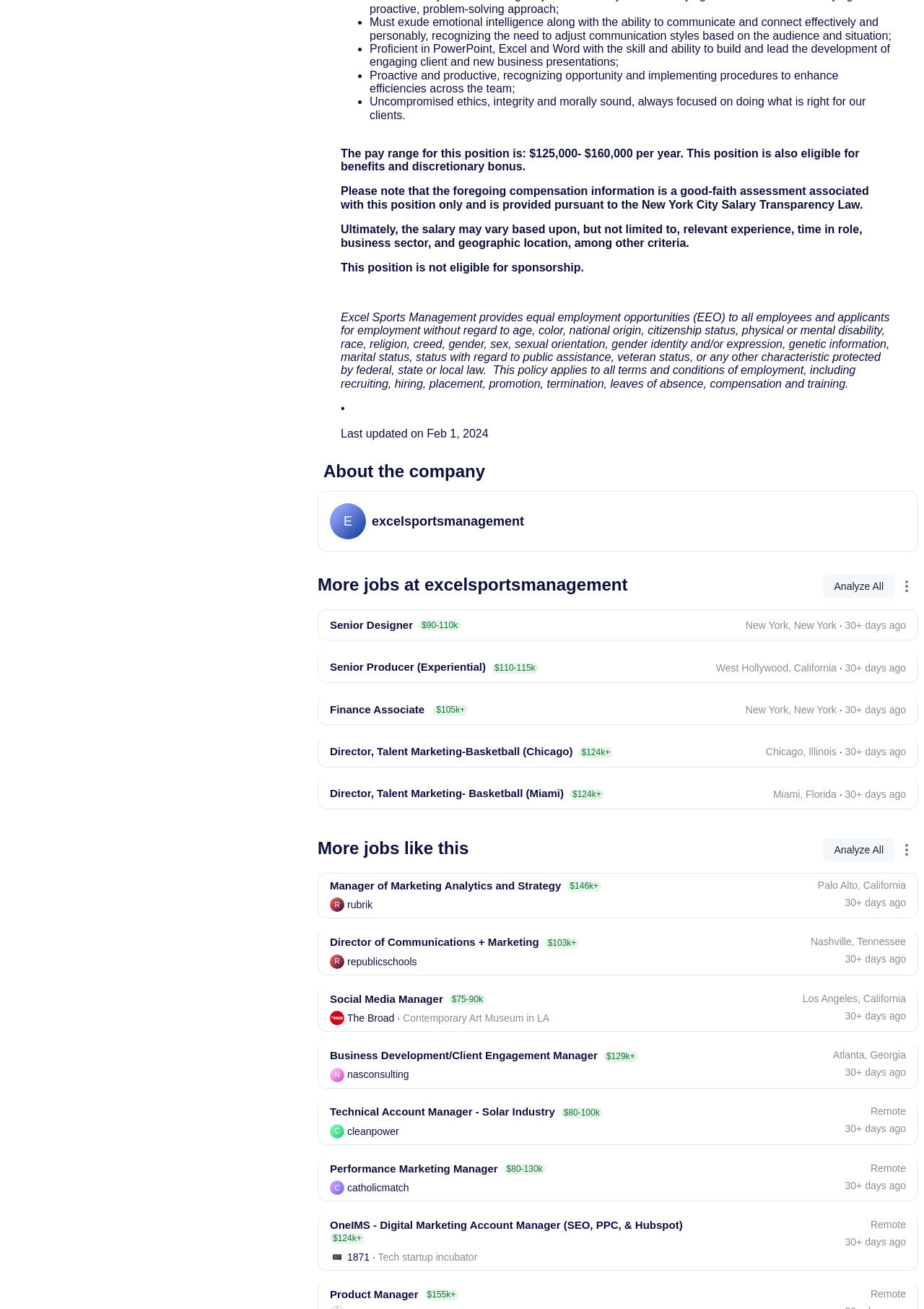Please respond to the question using a single word or phrase:
What is the job title of the position described?

Not specified